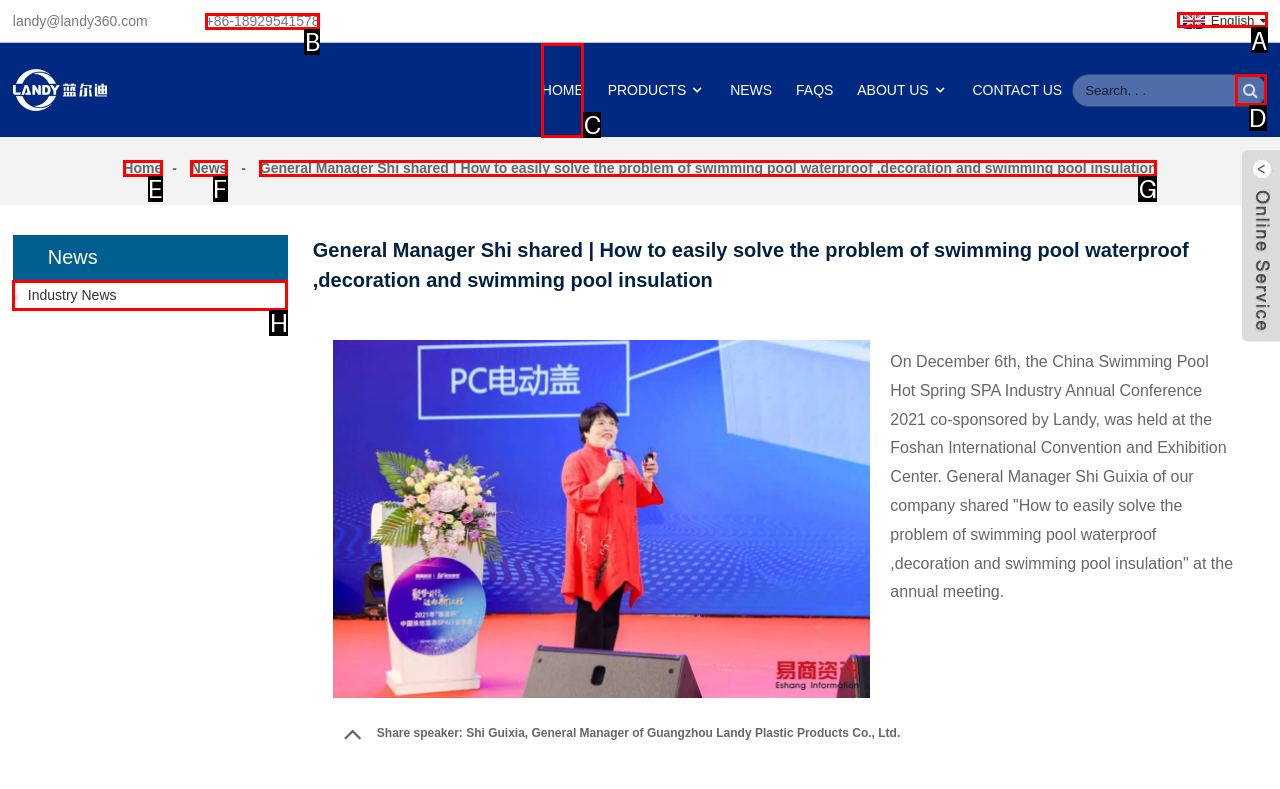Look at the highlighted elements in the screenshot and tell me which letter corresponds to the task: Switch to English.

A